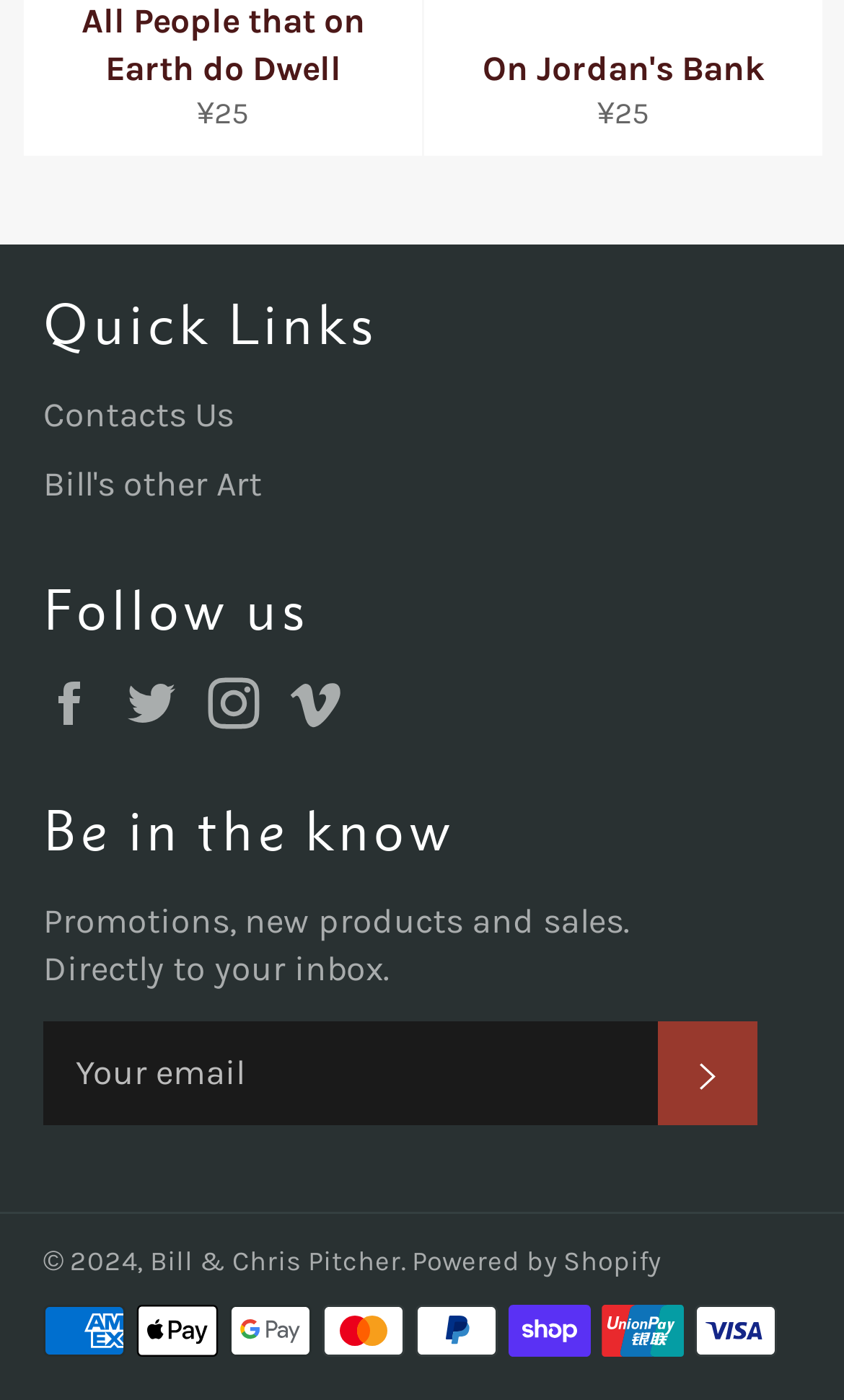Please reply to the following question using a single word or phrase: 
What is the purpose of the textbox?

Subscribe to promotions